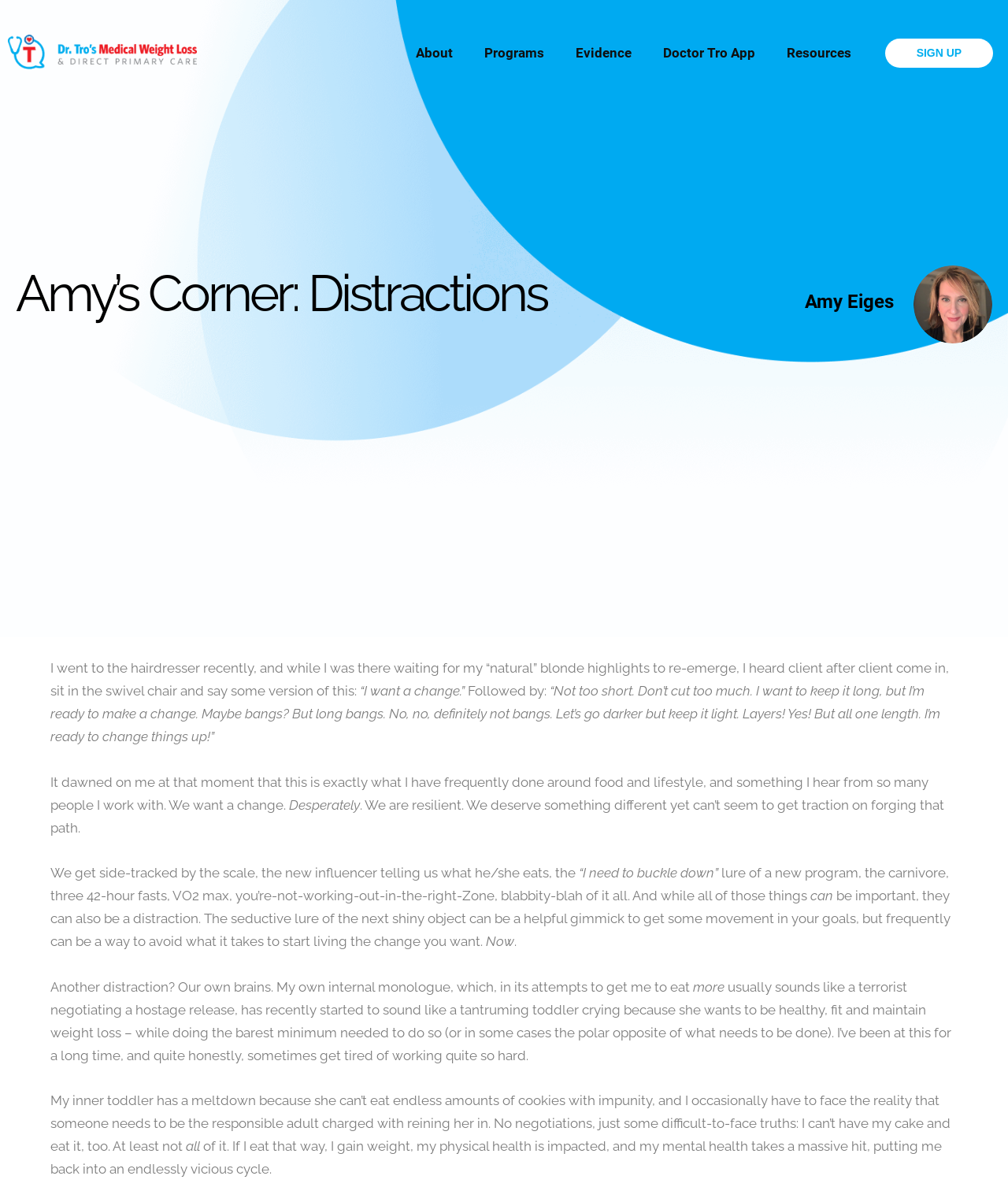Reply to the question with a single word or phrase:
What is the name of the person who wrote the blog post?

Amy Eiges